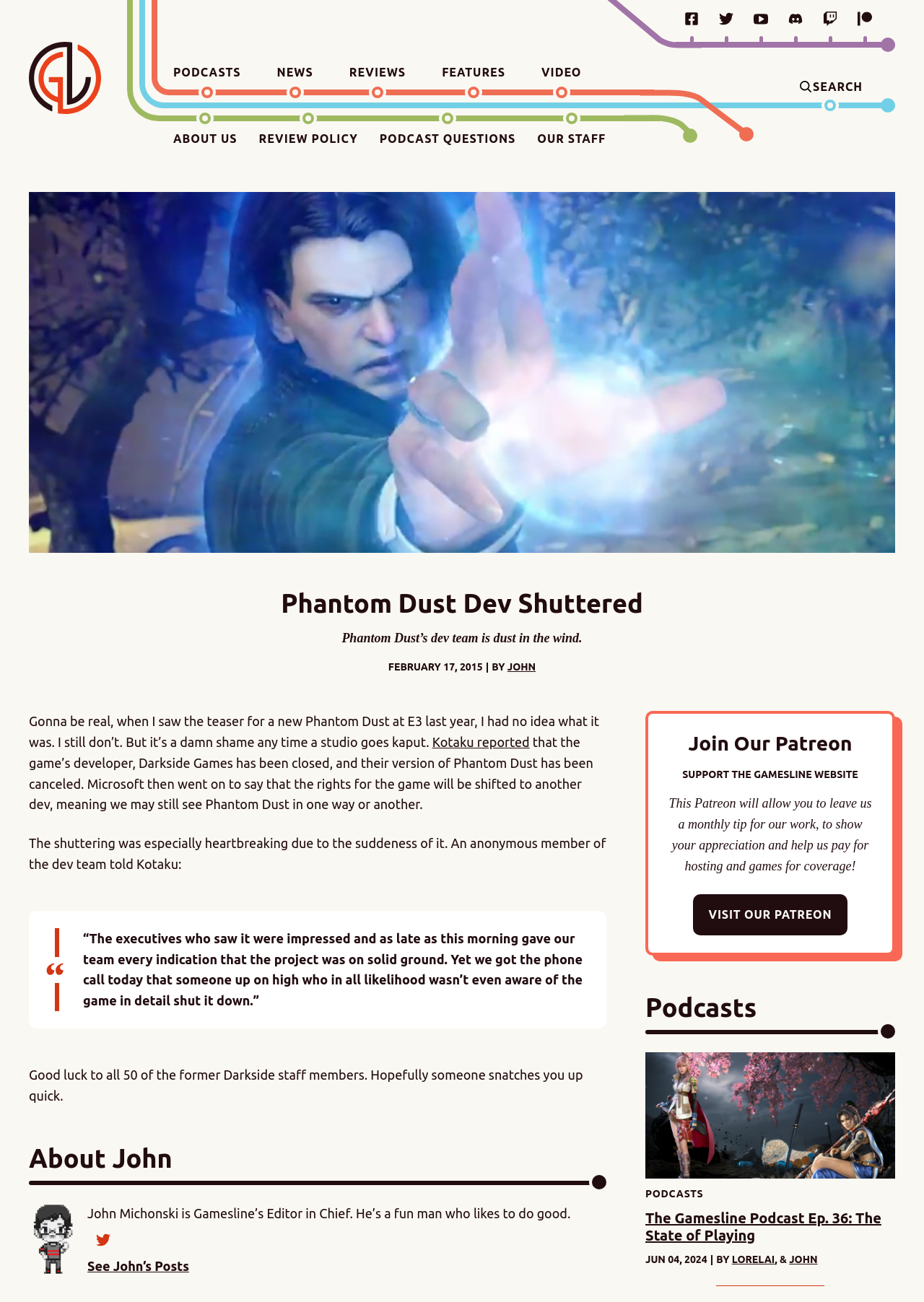Examine the image carefully and respond to the question with a detailed answer: 
What is the name of the website?

I determined the answer by looking at the top-left corner of the webpage, where it says 'Gamesline Home' and 'Phantom Dust Dev Shuttered - Gamesline'. This suggests that the website's name is Gamesline.